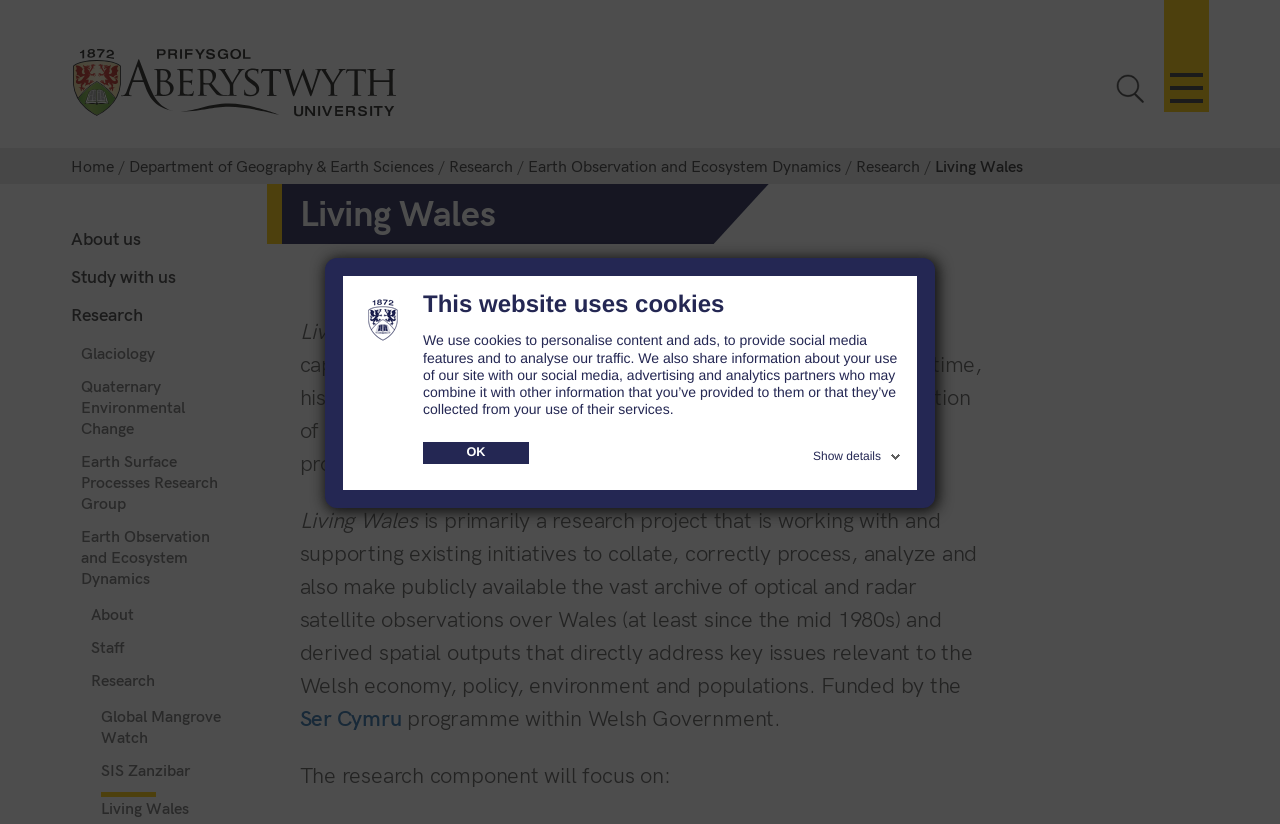Can you identify the bounding box coordinates of the clickable region needed to carry out this instruction: 'Click Aberystwyth University'? The coordinates should be four float numbers within the range of 0 to 1, stated as [left, top, right, bottom].

[0.056, 0.058, 0.313, 0.142]